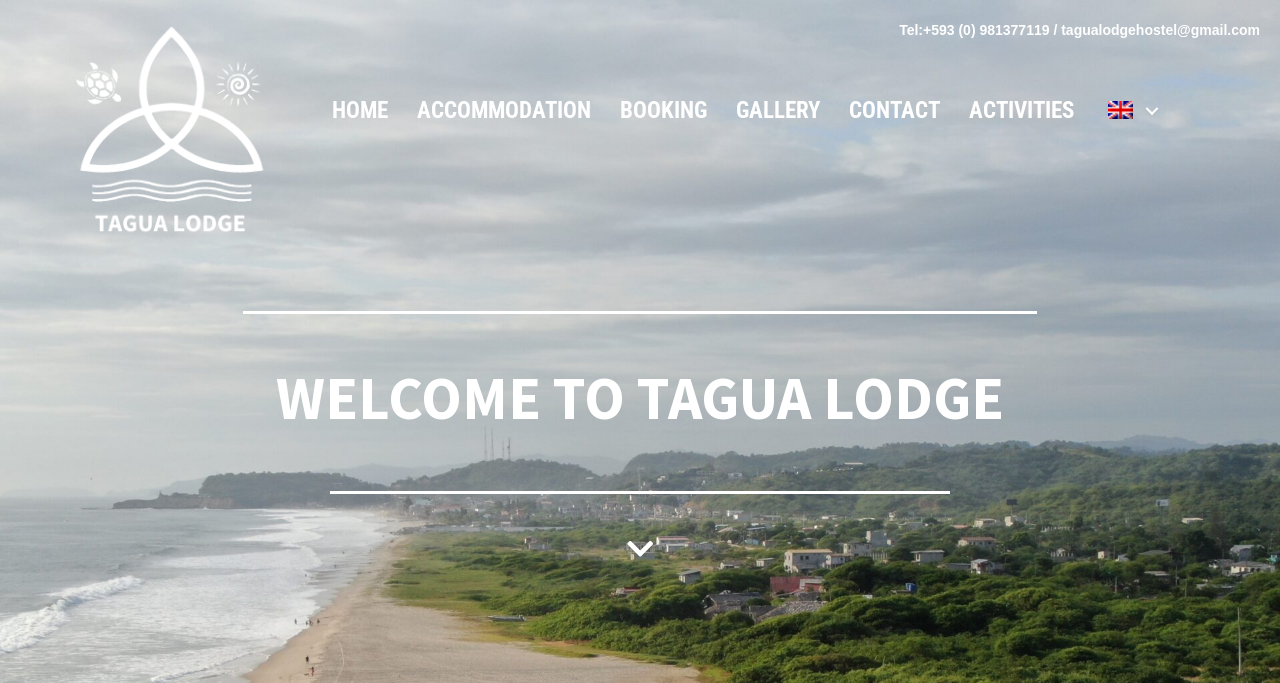Using the provided description: "Gallery", find the bounding box coordinates of the corresponding UI element. The output should be four float numbers between 0 and 1, in the format [left, top, right, bottom].

[0.564, 0.118, 0.652, 0.207]